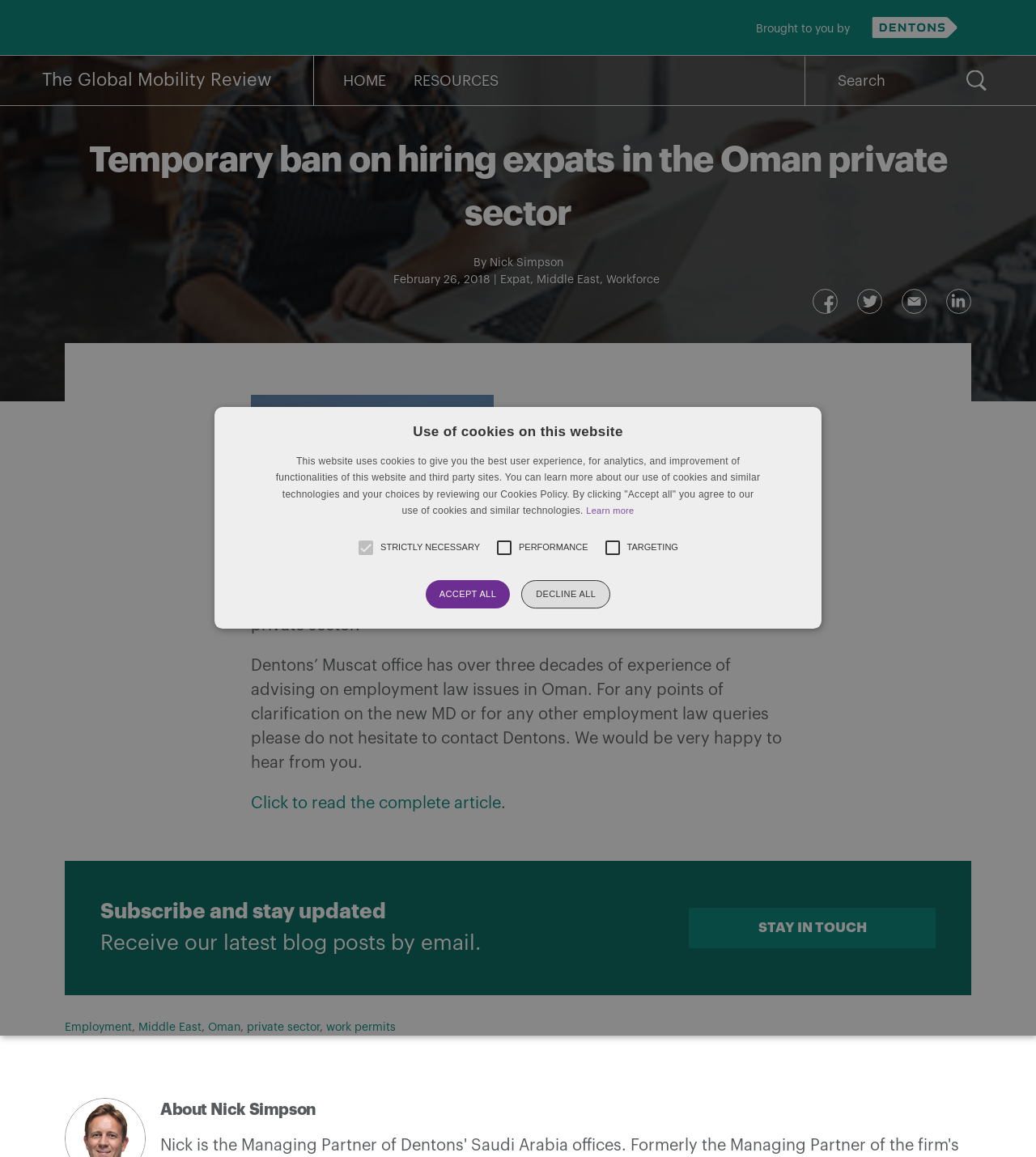Provide an in-depth caption for the webpage.

This webpage appears to be a blog post or article from a law firm, Dentons, discussing recent legal developments in Oman. At the top of the page, there is a logo of Dentons in black and white, accompanied by a link to the firm's website. Below the logo, there is a navigation menu with links to the homepage, resources, and a search bar.

The main content of the page is divided into sections. The first section has a heading that reads "Temporary ban on hiring expats in the Oman private sector" and is written by Nick Simpson. The article provides an update on recent legal developments and a new Ministerial Decision promulgated by the Ministry of Manpower in Oman, which temporarily bans the issuance of work permits to non-Omani individuals in 87 job categories in the private sector.

The article is followed by a section with links to share the article on social media platforms, including Facebook, Twitter, LinkedIn, and email. Below this section, there is a call-to-action button to read the complete article.

On the right-hand side of the page, there is a section with links to related topics, including employment, Middle East, Oman, private sector, and work permits. Further down, there is a section about the author, Nick Simpson, with a heading "About Nick Simpson".

At the bottom of the page, there is a notice about the use of cookies on the website, with options to accept or decline all cookies, as well as links to learn more about the firm's cookies policy.